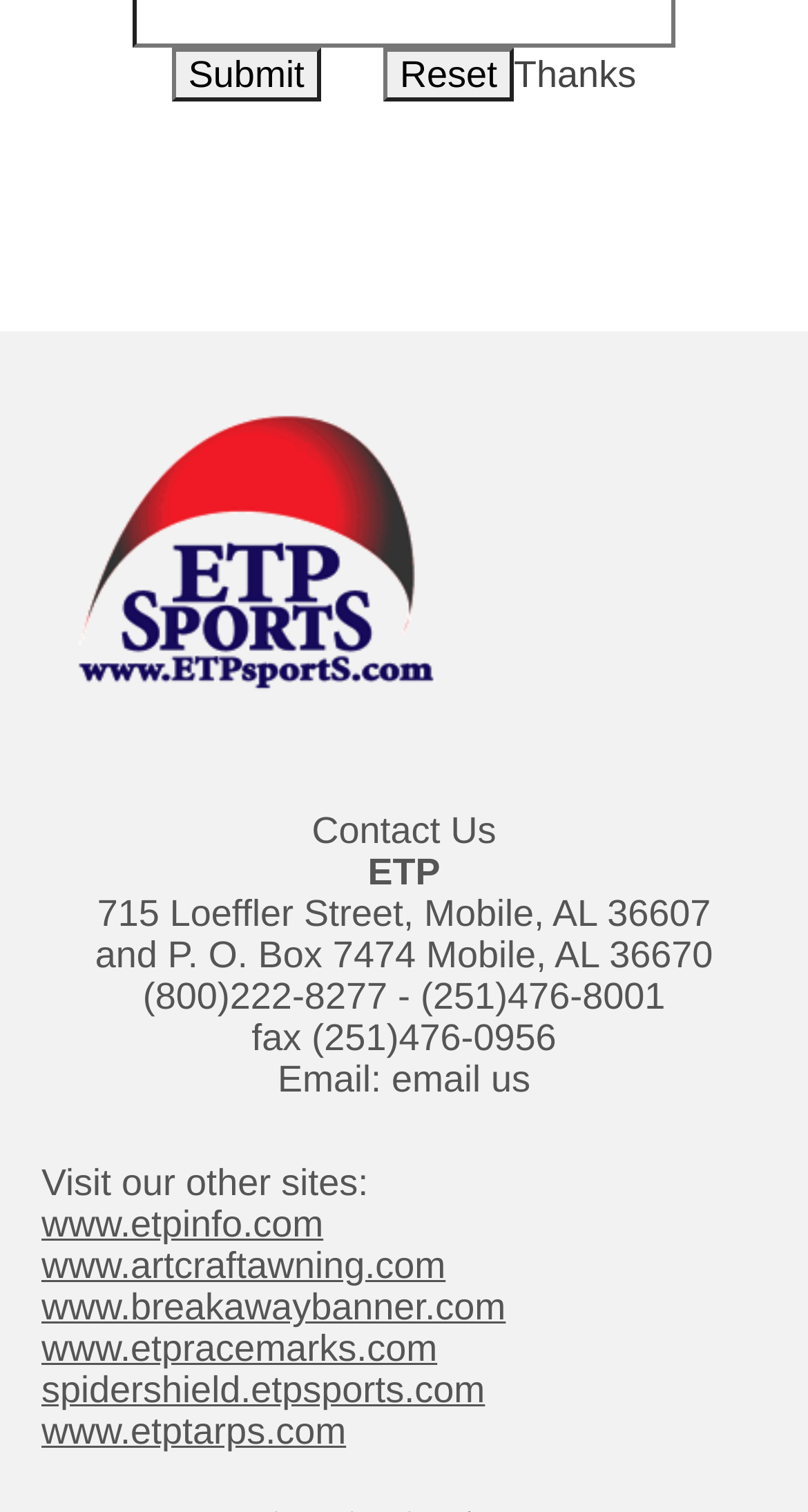Based on the element description email us, identify the bounding box coordinates for the UI element. The coordinates should be in the format (top-left x, top-left y, bottom-right x, bottom-right y) and within the 0 to 1 range.

[0.485, 0.7, 0.656, 0.728]